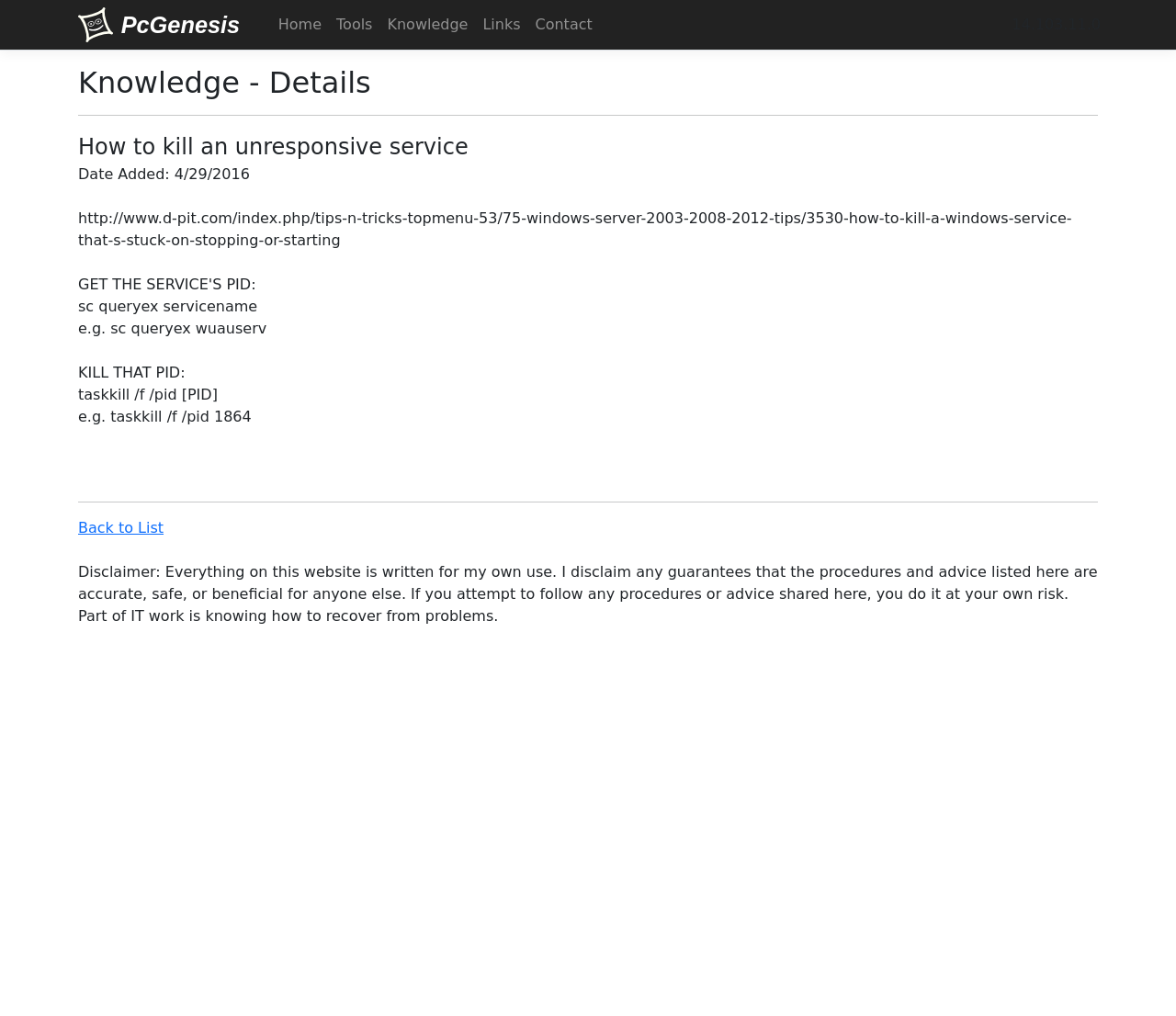Using the webpage screenshot and the element description Contact, determine the bounding box coordinates. Specify the coordinates in the format (top-left x, top-left y, bottom-right x, bottom-right y) with values ranging from 0 to 1.

[0.449, 0.006, 0.51, 0.042]